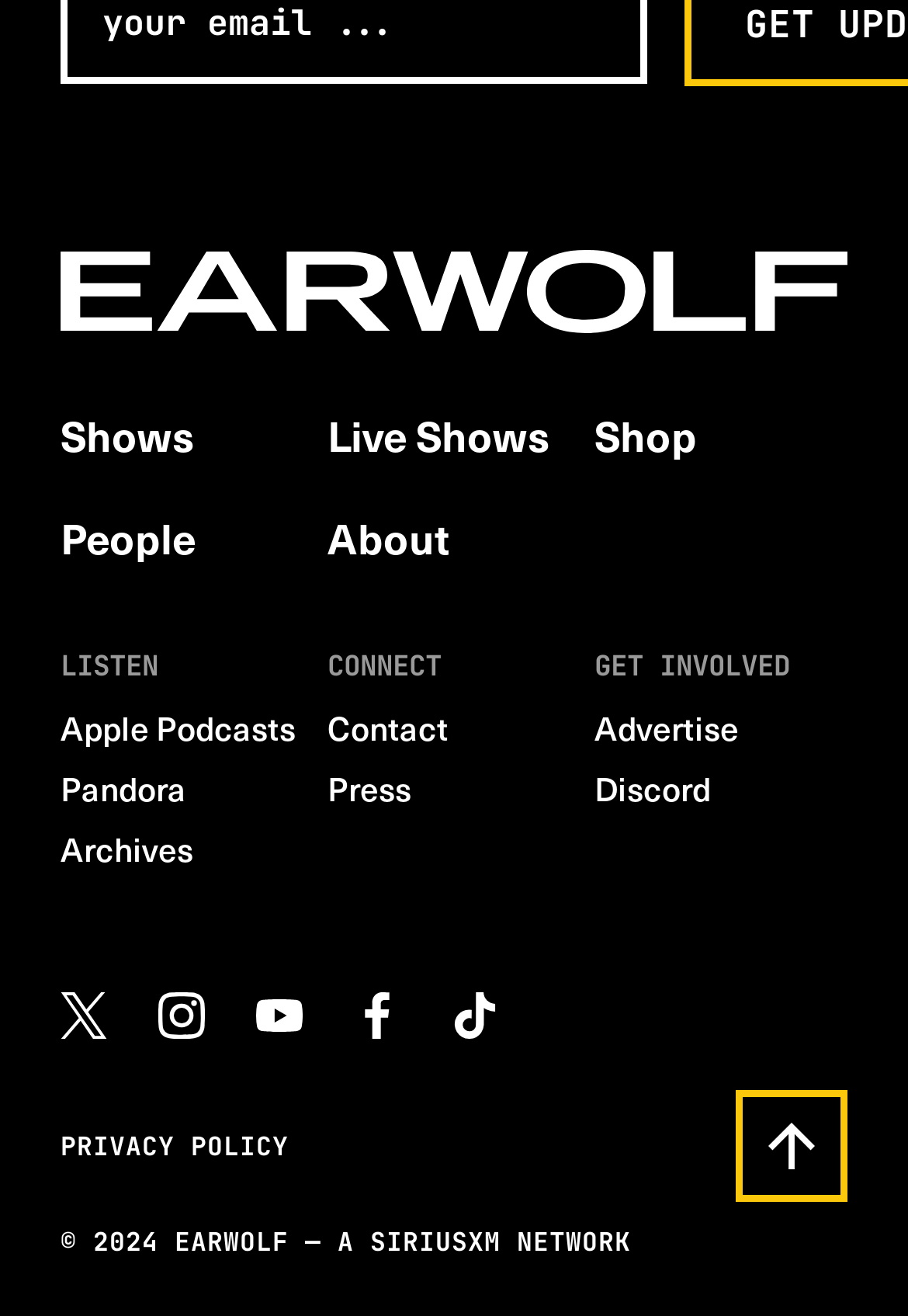What is the purpose of the 'Back to top' button?
Please provide a comprehensive answer to the question based on the webpage screenshot.

The 'Back to top' button is located at the bottom-right corner of the webpage, and its purpose is to allow users to scroll back to the top of the webpage when clicked.